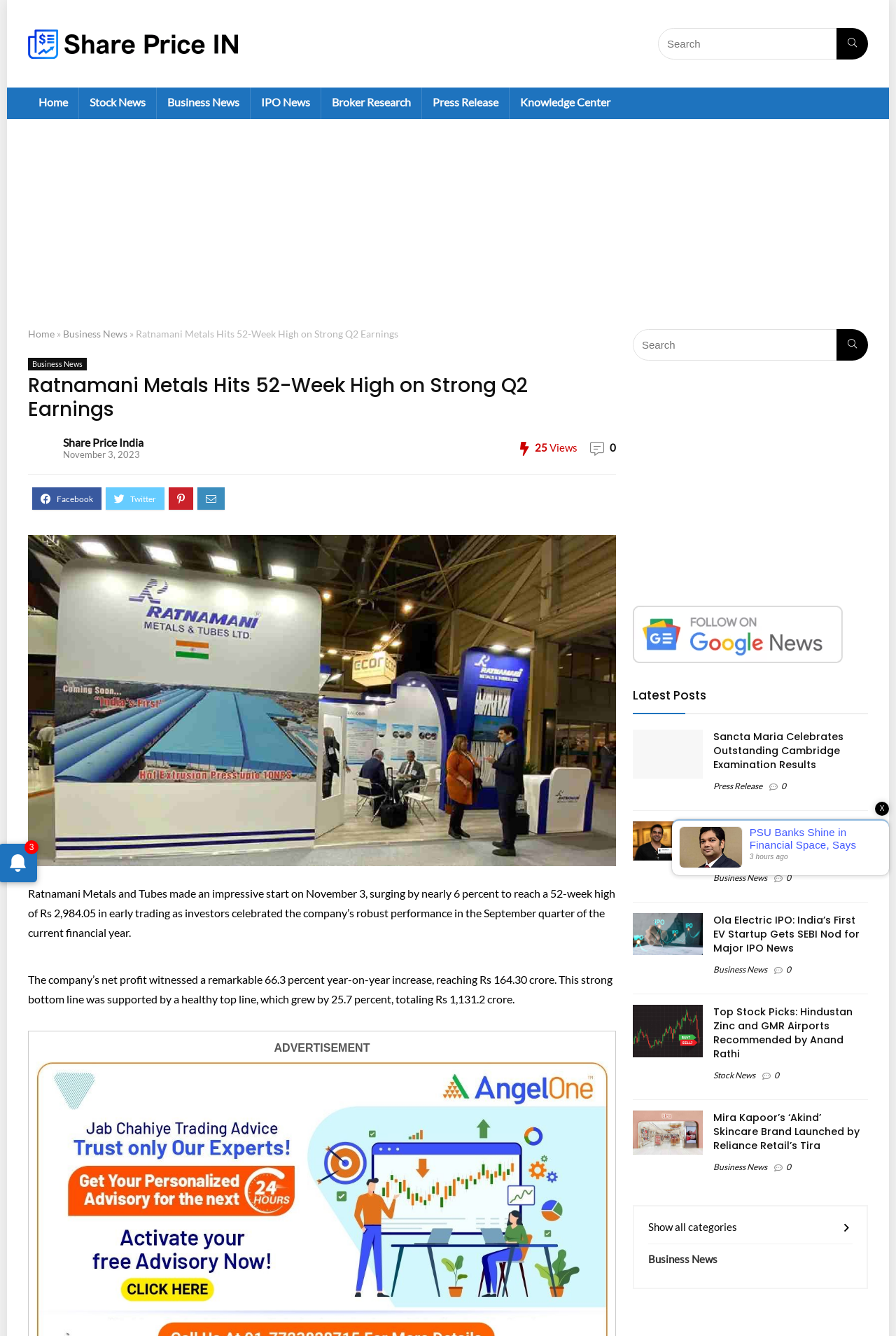Summarize the webpage with intricate details.

This webpage is about Ratnamani Metals, a company that has hit a 52-week high on strong Q2 earnings. The page has a search bar at the top right corner, accompanied by a "Search" button. Below the search bar, there are several links to different categories, including "Home", "Stock News", "Business News", "IPO News", "Broker Research", "Press Release", and "Knowledge Center".

The main content of the page is an article about Ratnamani Metals, with a heading that reads "Ratnamani Metals Hits 52-Week High on Strong Q2 Earnings". The article is accompanied by an image of the company's share price chart. The text of the article discusses the company's impressive start on November 3, surging by nearly 6 percent to reach a 52-week high of Rs 2,984.05 in early trading.

Below the article, there are several other news articles and links, including "Sancta Maria Celebrates Outstanding Cambridge Examination Results", "Bill Gates Joins Nikhil Kamath’s Podcast for Exciting New Segment Launch!", "Ola Electric IPO: India’s First EV Startup Gets SEBI Nod for Major IPO News", and more. Each of these articles has a heading, a brief summary, and an image.

On the right side of the page, there are several advertisements, including an image ad and a text ad that reads "ADVERTISEMENT". There is also a section that displays the latest posts, with links to various news articles.

At the bottom of the page, there is a link that reads "Show all categories", which suggests that there are more categories and articles available on the website.